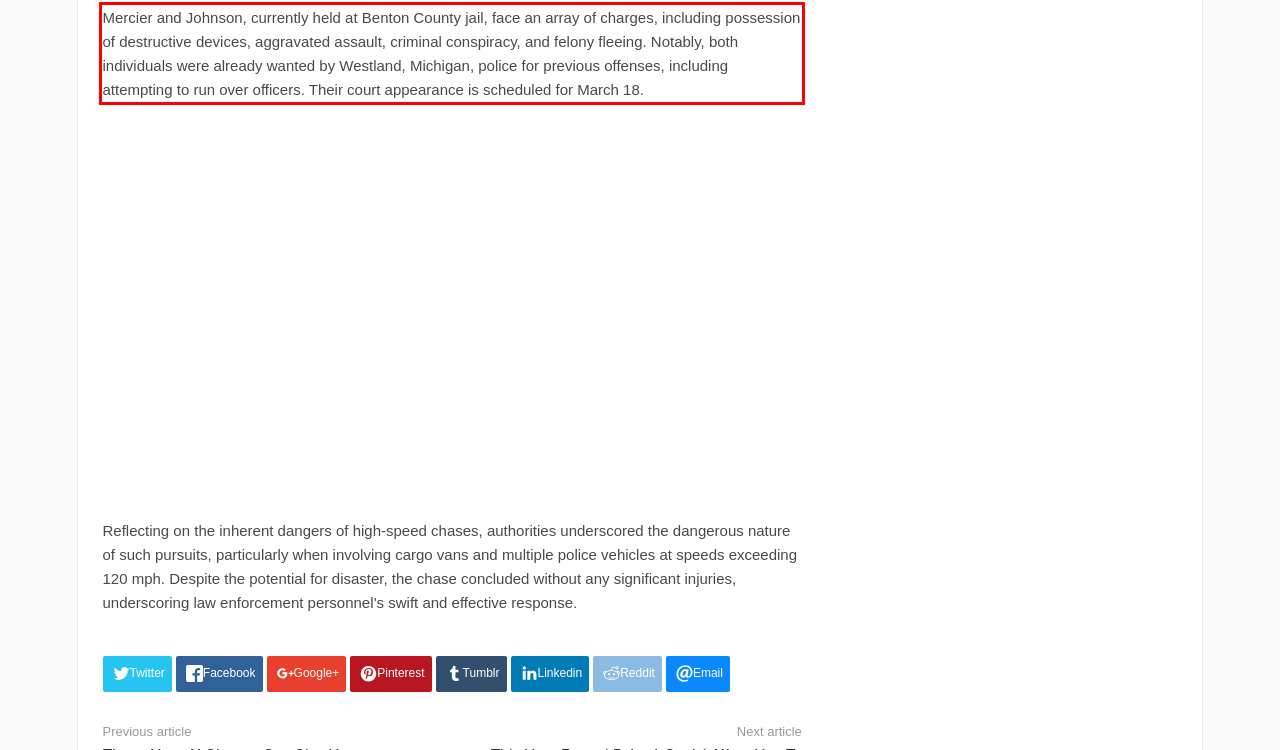Analyze the screenshot of the webpage and extract the text from the UI element that is inside the red bounding box.

Mercier and Johnson, currently held at Benton County jail, face an array of charges, including possession of destructive devices, aggravated assault, criminal conspiracy, and felony fleeing. Notably, both individuals were already wanted by Westland, Michigan, police for previous offenses, including attempting to run over officers. Their court appearance is scheduled for March 18.